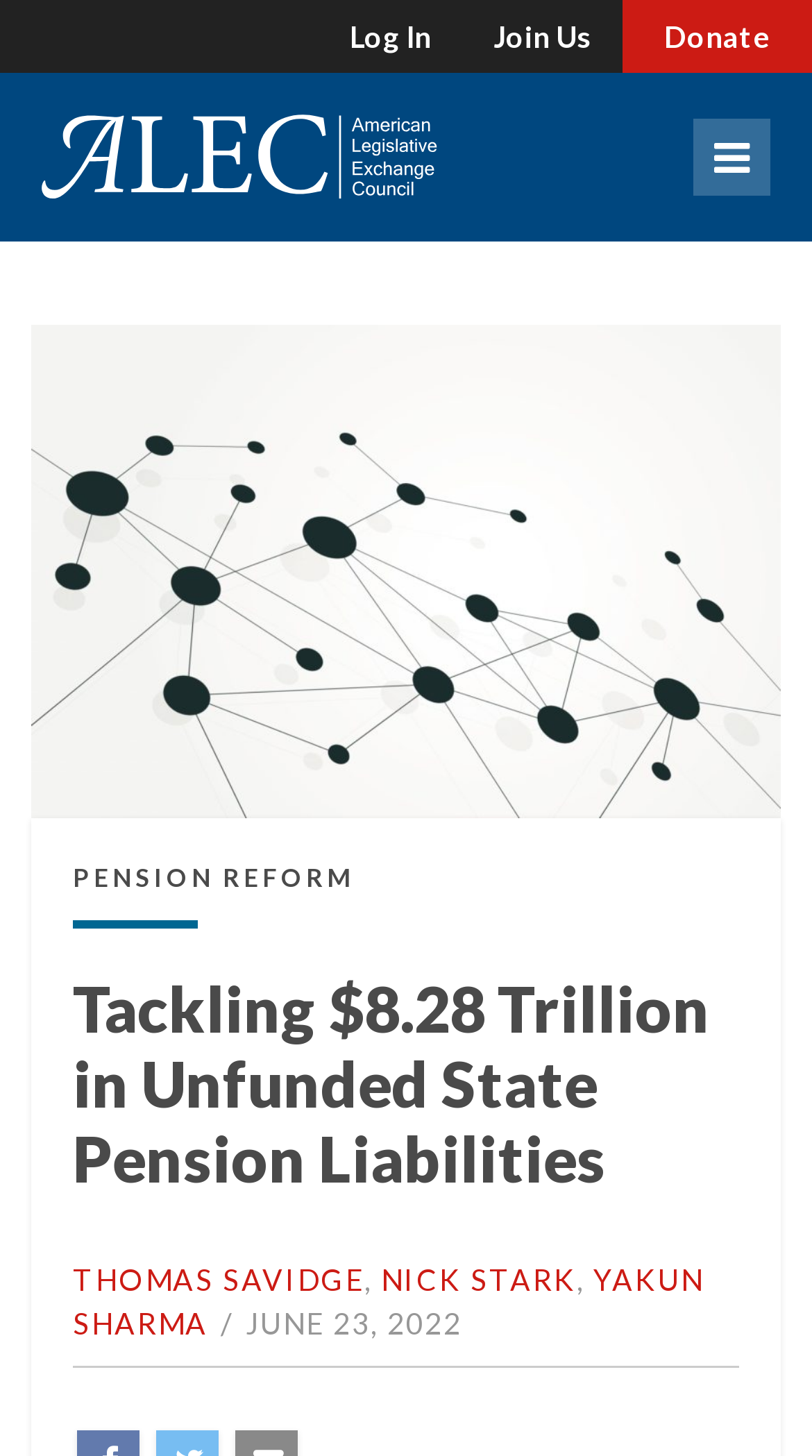What is the name of the organization?
Refer to the image and give a detailed response to the question.

I determined the answer by looking at the link with the text 'American Legislative Exchange Council' which is located at the top of the webpage, and also has an associated image with the same name.